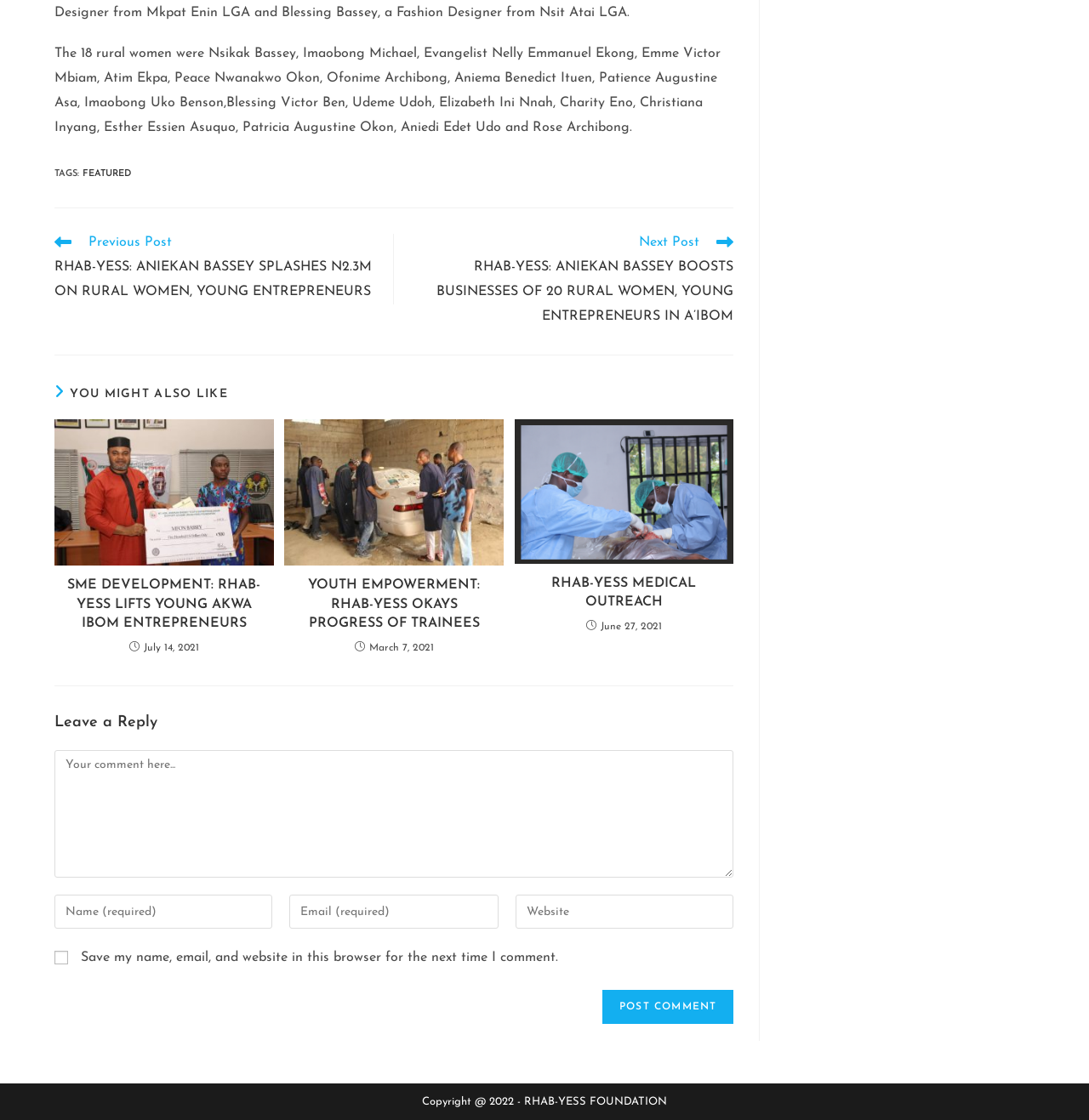What is the purpose of the textbox labeled 'Enter your name or username to comment'?
Please respond to the question with as much detail as possible.

The webpage has a textbox labeled 'Enter your name or username to comment', which suggests that its purpose is to allow users to enter their name or username in order to leave a comment on the webpage.